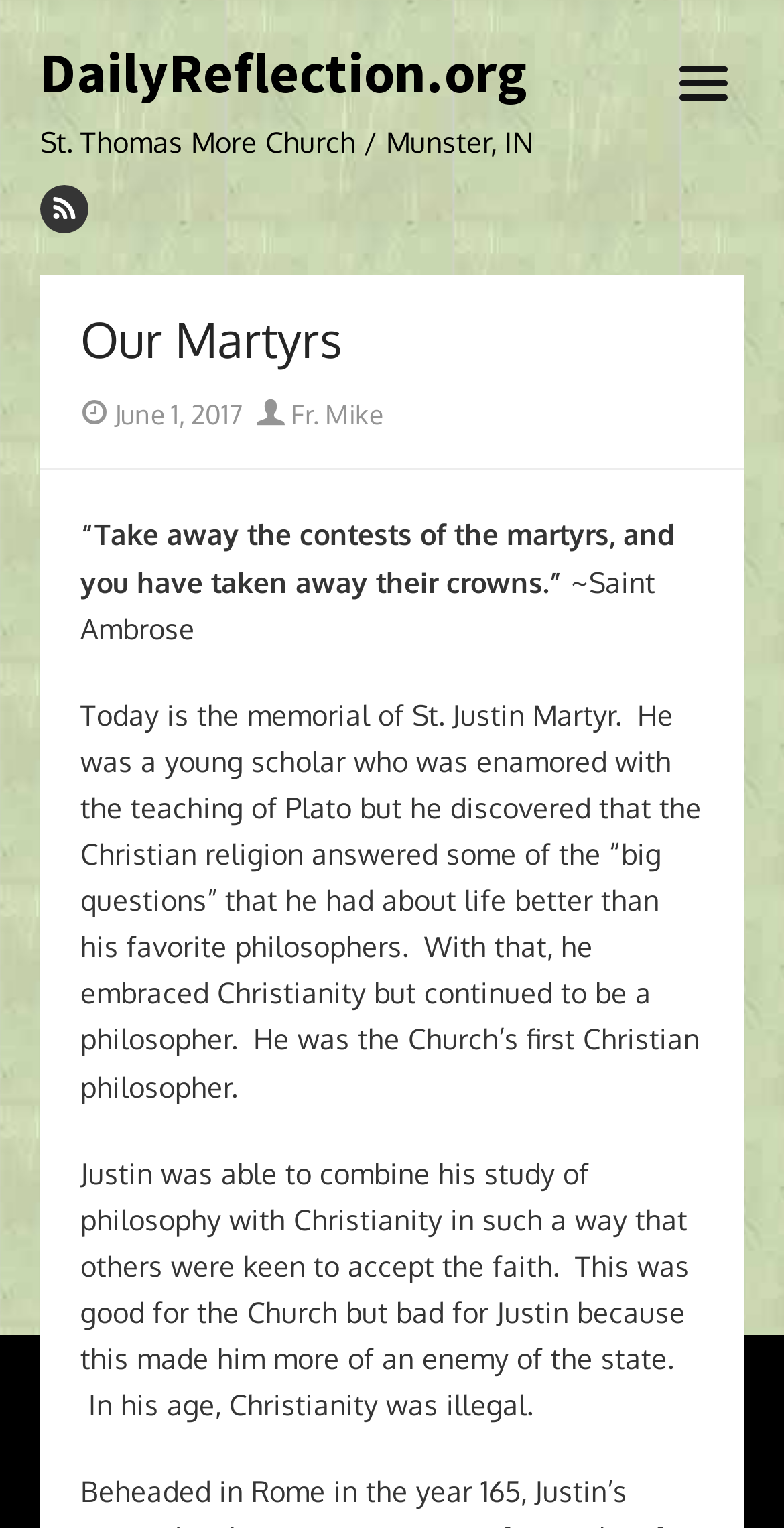Answer the question below using just one word or a short phrase: 
Why was St. Justin Martyr an enemy of the state?

because Christianity was illegal